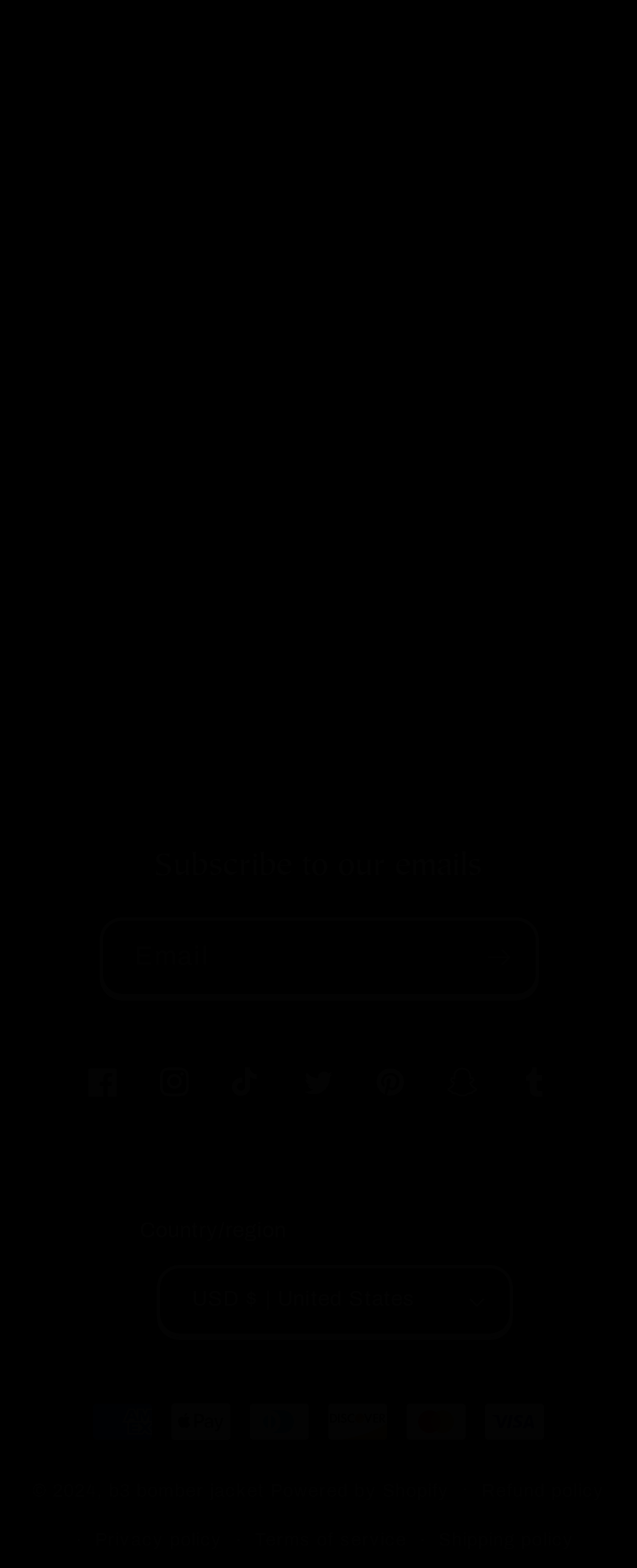Find the bounding box coordinates of the clickable element required to execute the following instruction: "Follow on Facebook". Provide the coordinates as four float numbers between 0 and 1, i.e., [left, top, right, bottom].

[0.105, 0.668, 0.218, 0.713]